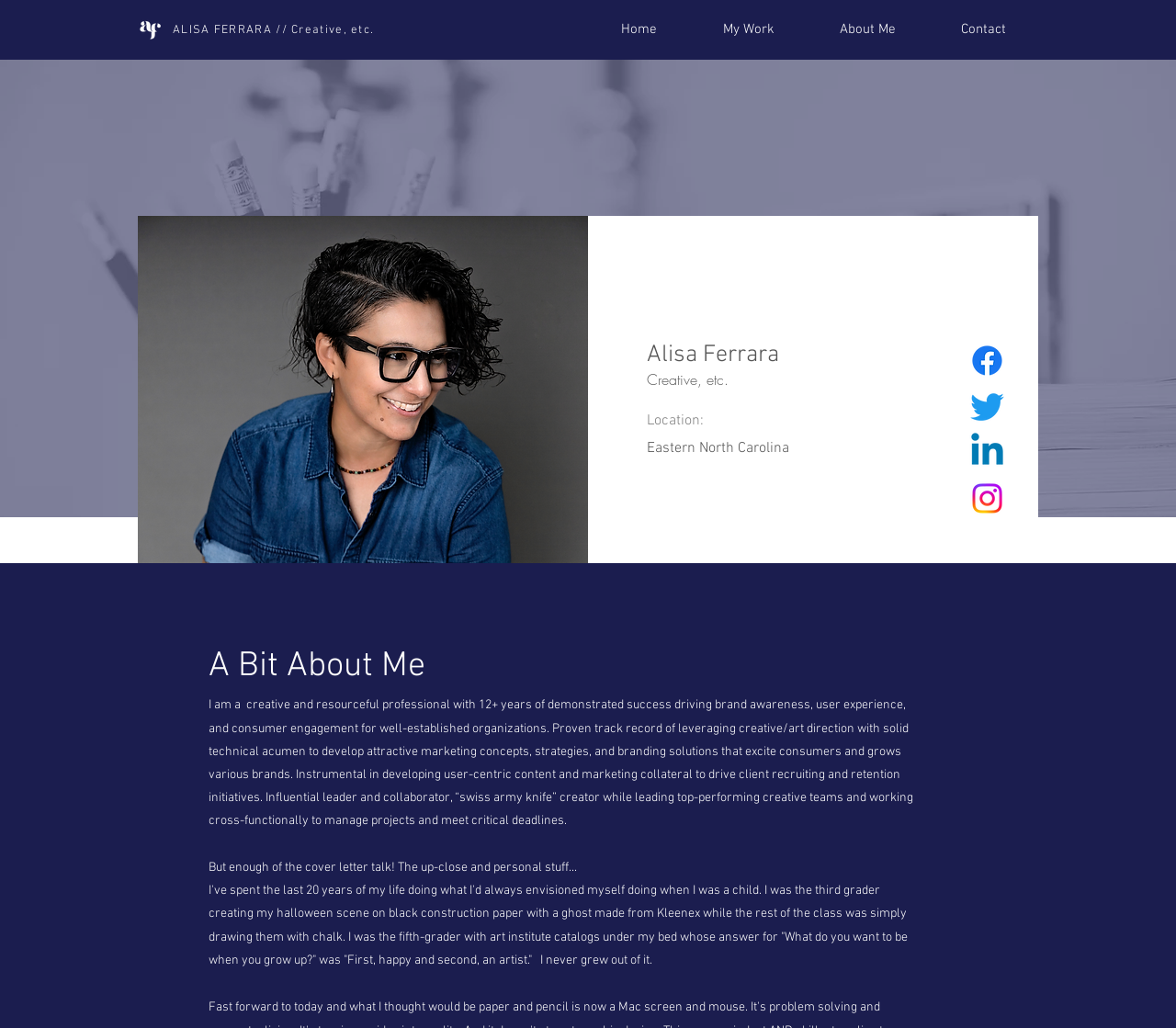Identify and provide the title of the webpage.

ALISA FERRARA // Creative, etc.